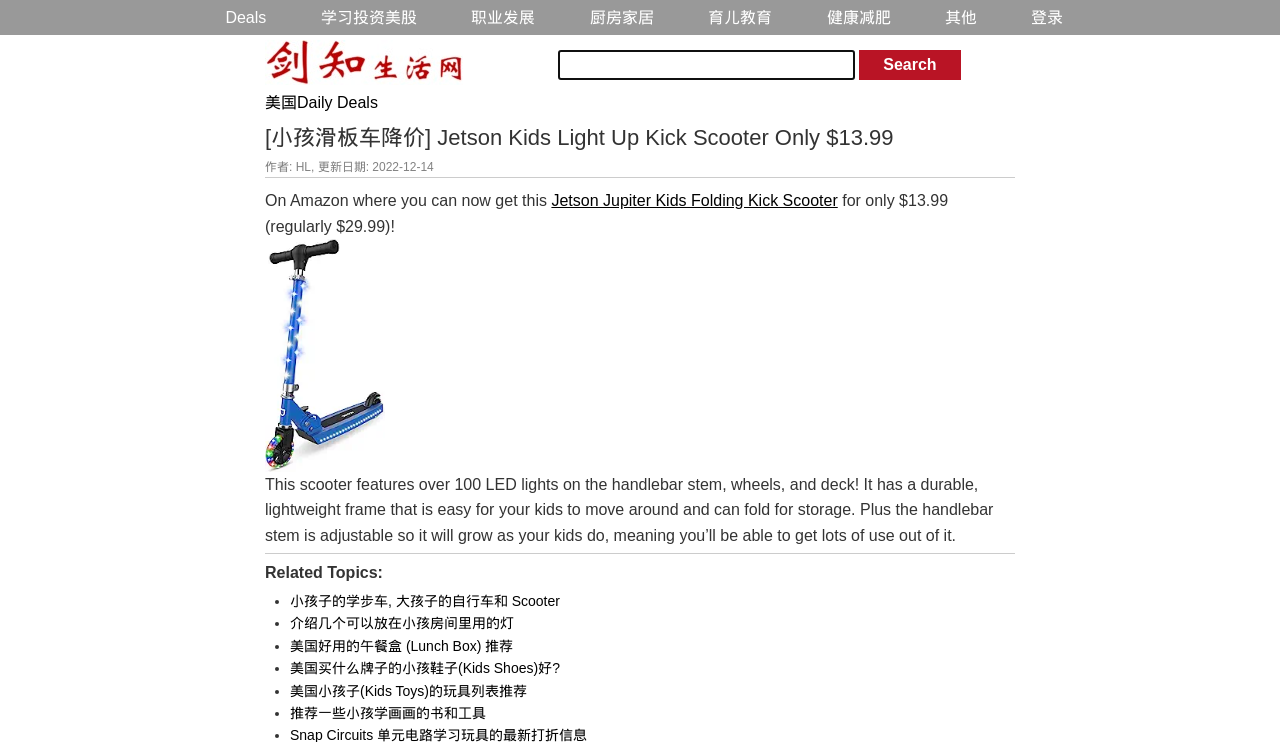Generate a thorough description of the webpage.

This webpage is about a deal on a Jetson Kids Light Up Kick Scooter, which is currently priced at $13.99. At the top of the page, there are several links to different categories, including "Deals", "学习投资美股", "职业发展", and others. 

Below these links, there is a search bar with a button labeled "Search" to the right. To the left of the search bar, there is an image. 

The main content of the page is a description of the Jetson Kids Light Up Kick Scooter, which includes its features, such as over 100 LED lights on the handlebar stem, wheels, and deck, a durable and lightweight frame, and an adjustable handlebar stem. 

Above the description, there is a heading with the title of the deal, "[小孩滑板车降价] Jetson Kids Light Up Kick Scooter Only $13.99", and below it, there is information about the author and the update date. 

There are also several links to related products, including a Jetson Jupiter Kids Folding Kick Scooter, and a section titled "Related Topics" with several links to other articles, including ones about kids' bicycles, lunch boxes, and toys.